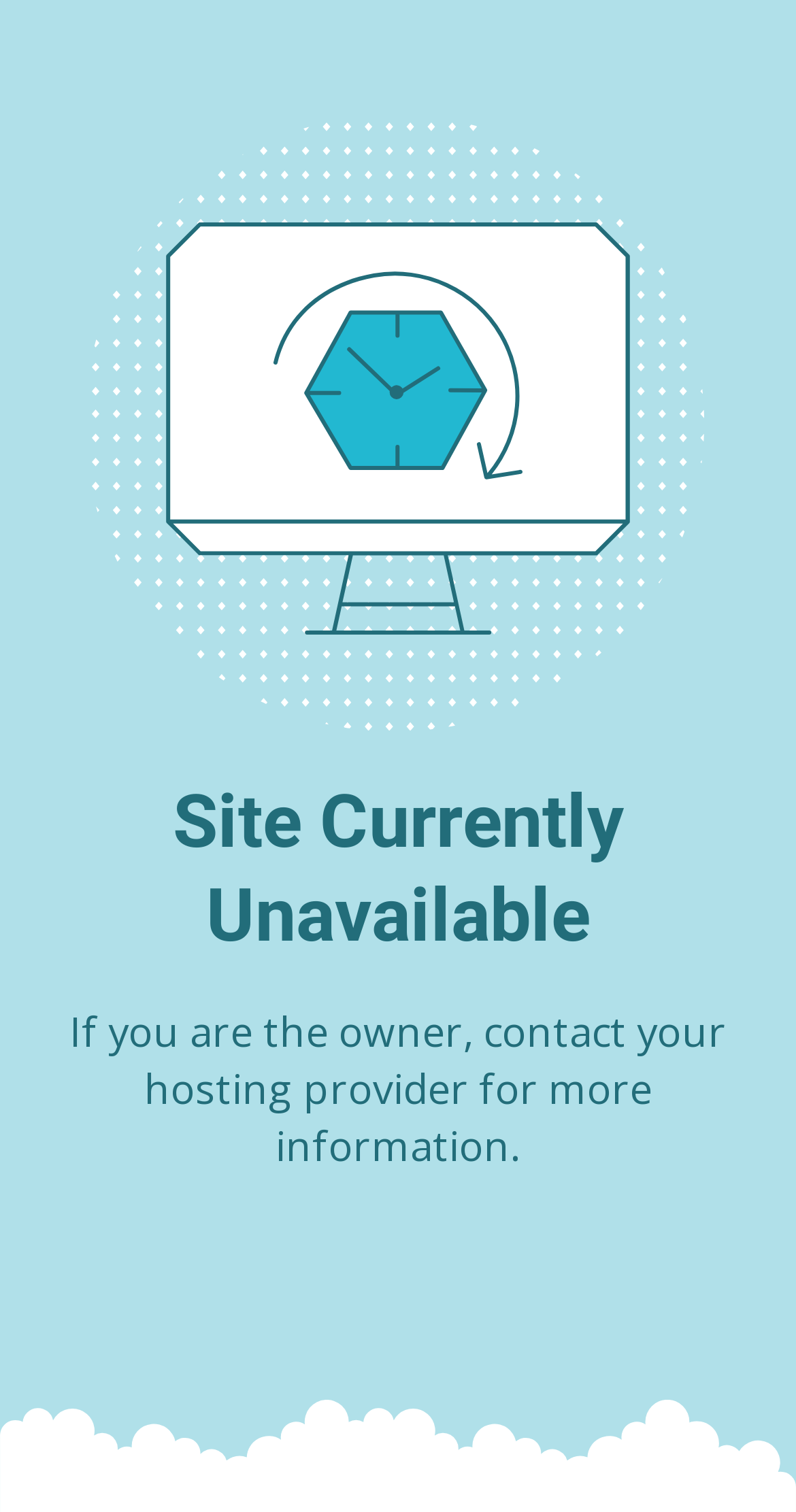Determine the heading of the webpage and extract its text content.

Site Currently Unavailable